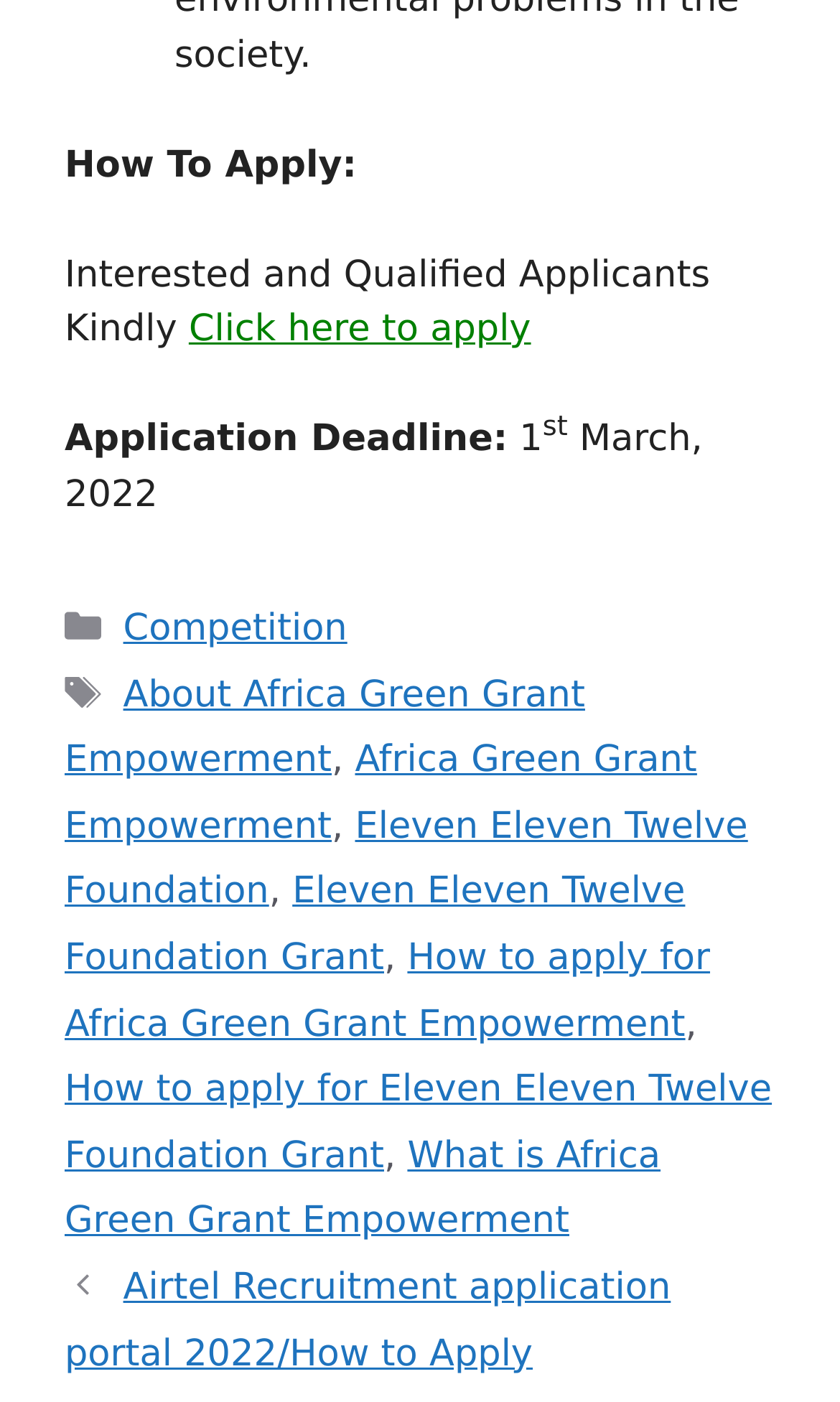With reference to the screenshot, provide a detailed response to the question below:
What is the application deadline?

I found the application deadline by looking at the text 'Application Deadline:' and the corresponding date '1st March, 2022' which is located below the 'How To Apply:' section.